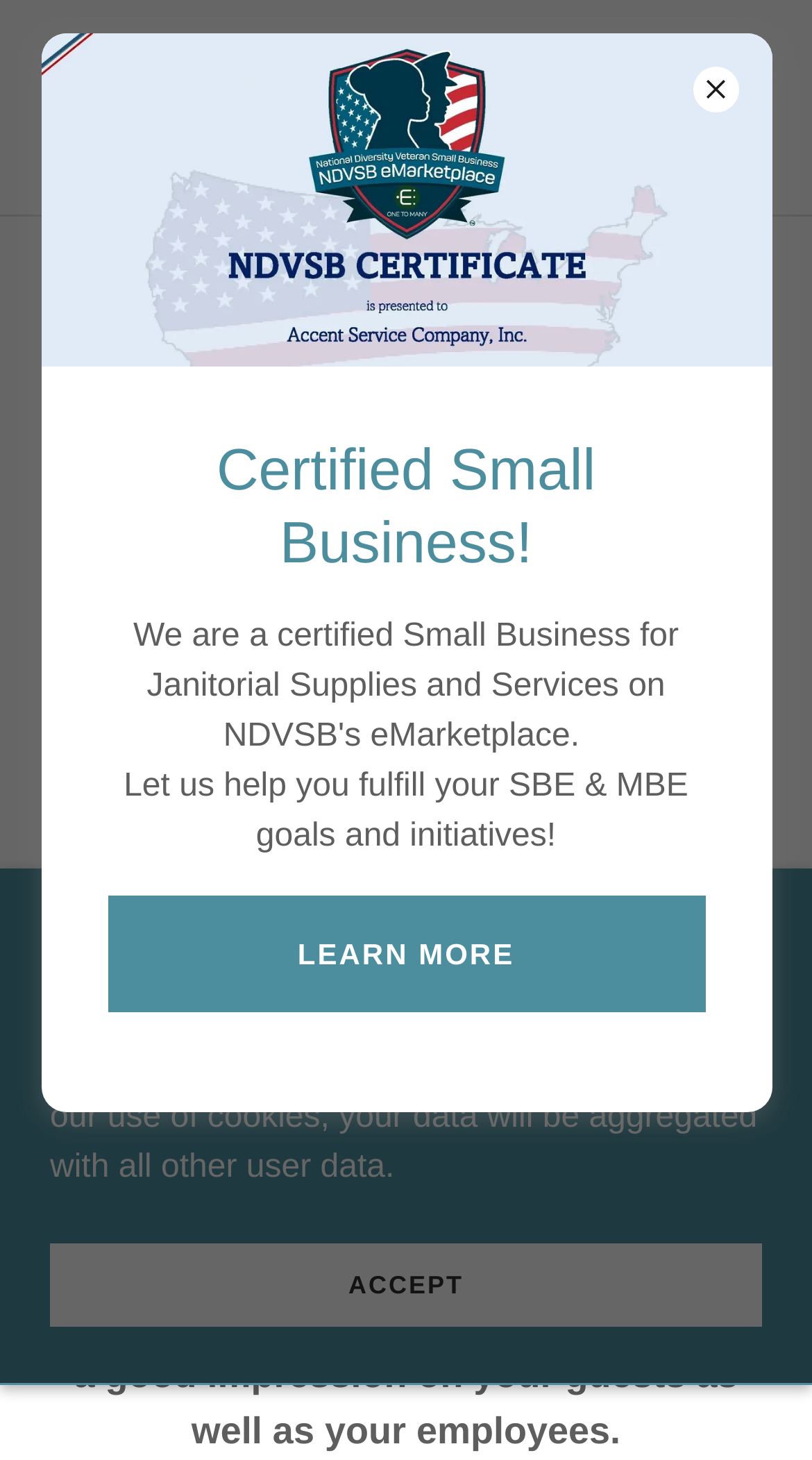Give a one-word or short phrase answer to the question: 
What is the purpose of beautiful floors?

Create a good impression